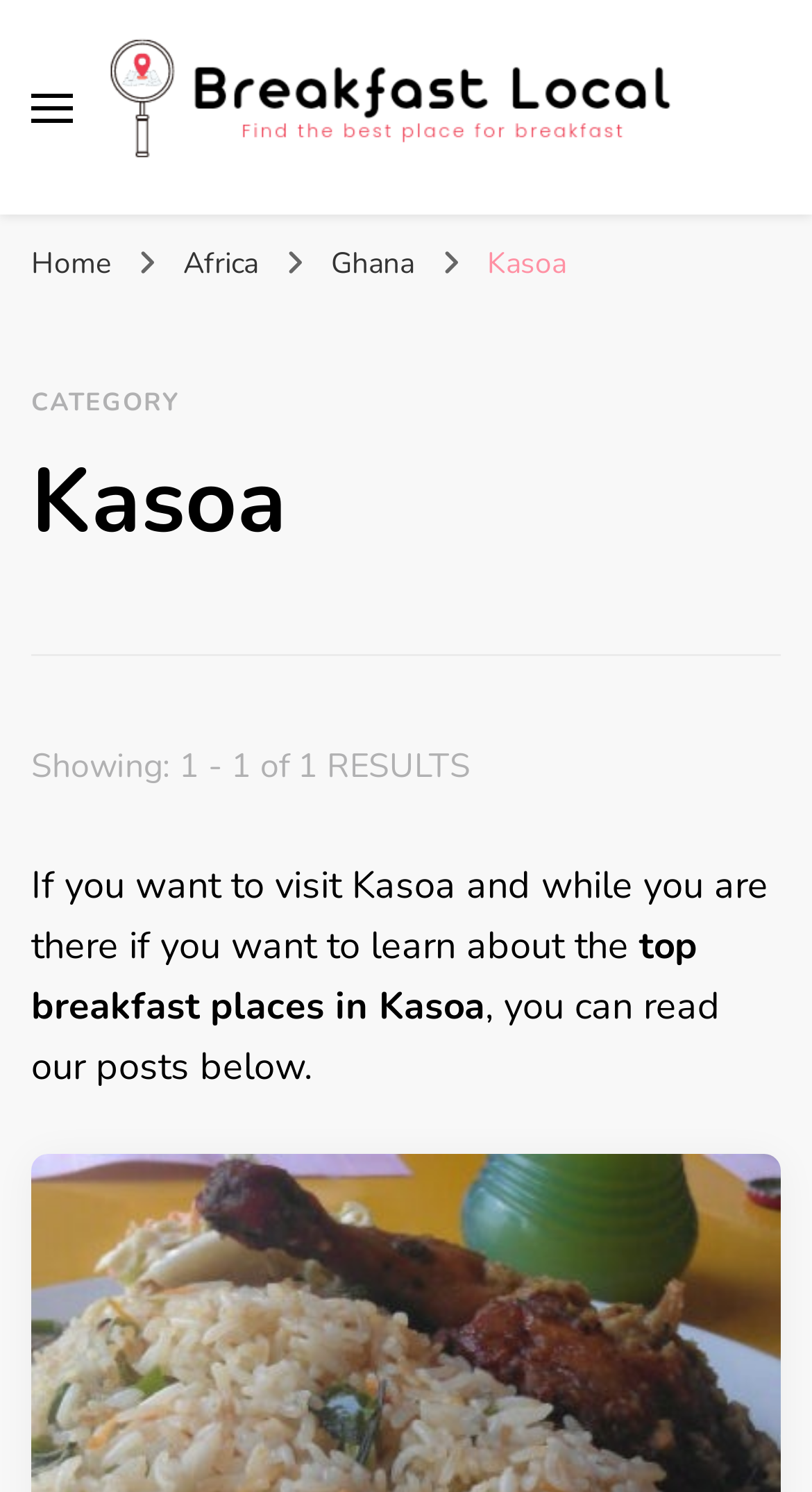How many links are in the primary menu?
Refer to the screenshot and answer in one word or phrase.

4